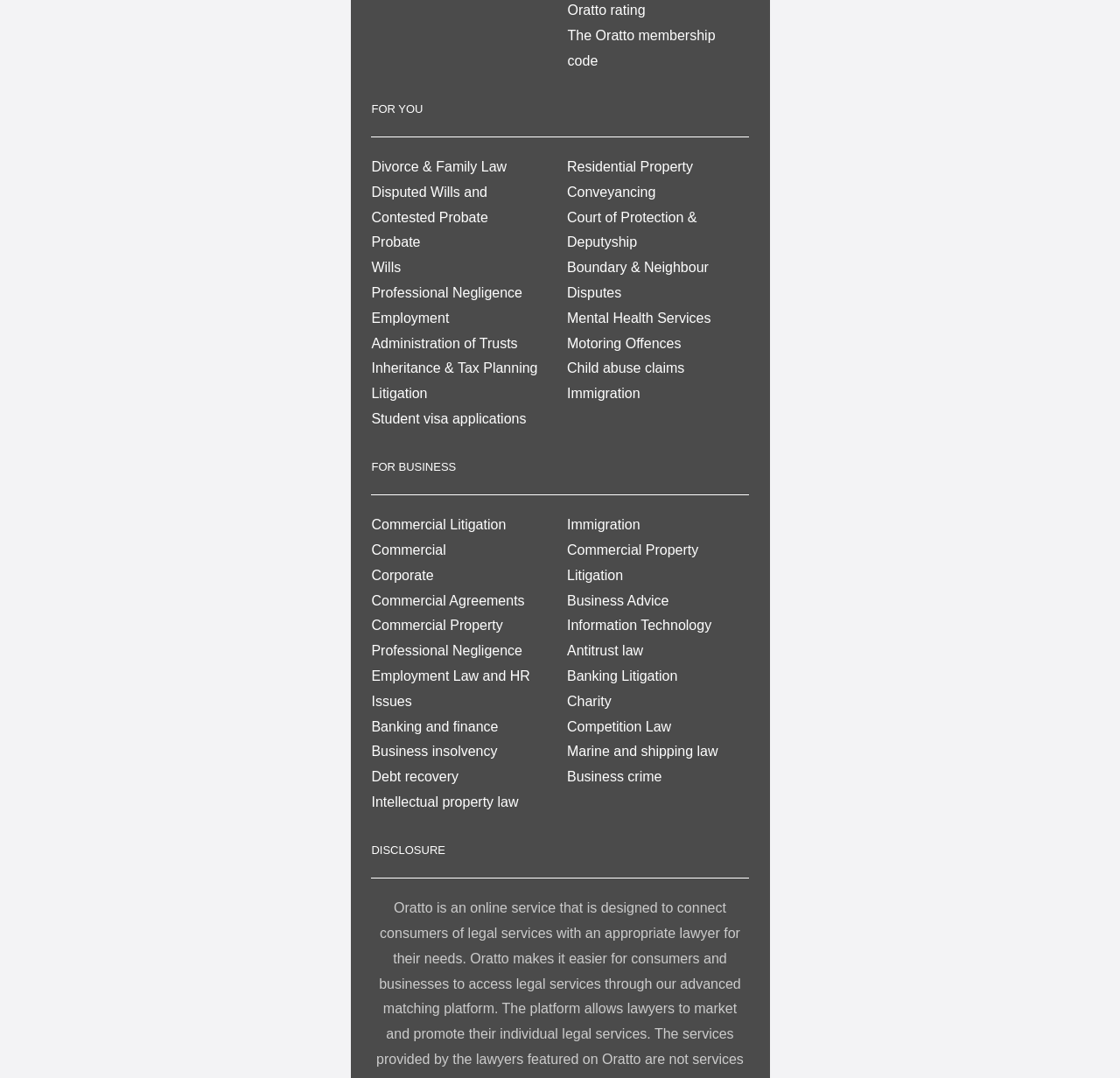Based on the element description "Share", predict the bounding box coordinates of the UI element.

None